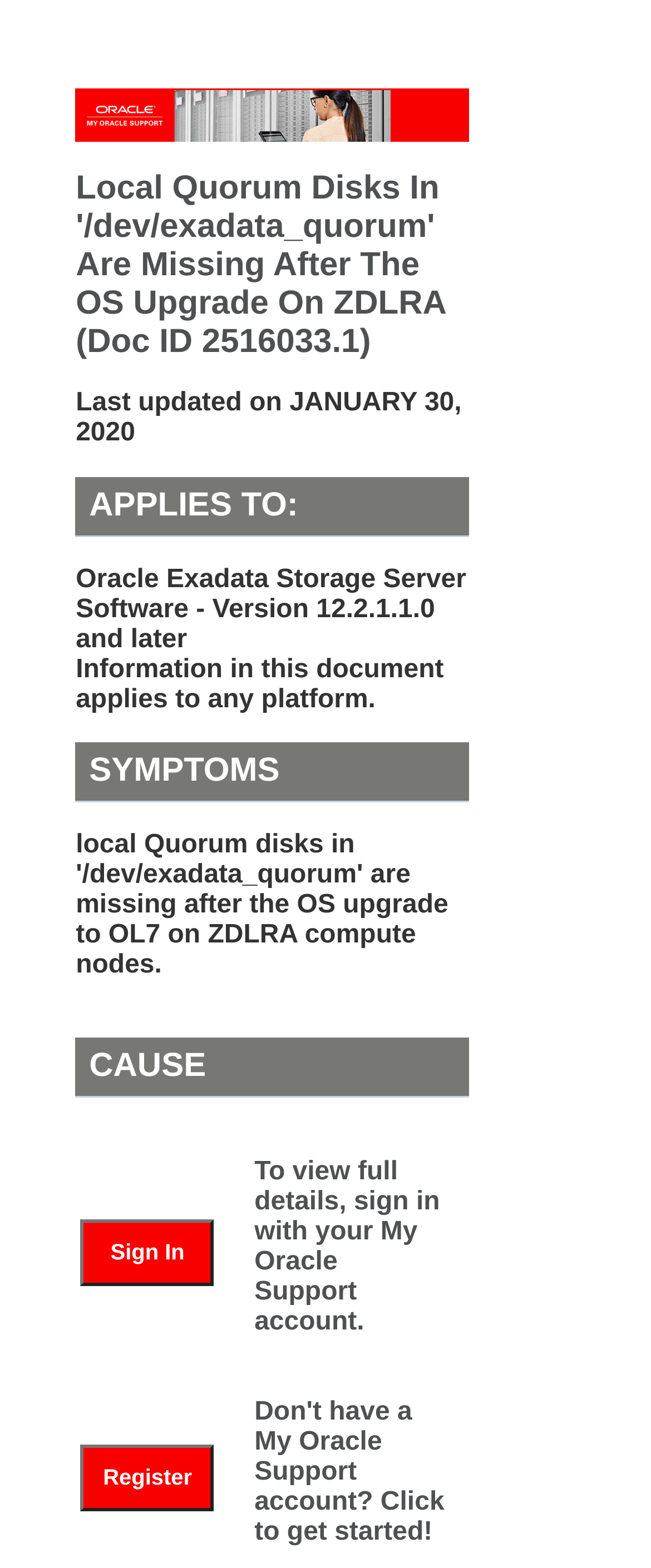By analyzing the image, answer the following question with a detailed response: What is the software version that this document applies to?

The software version can be found in the static text element that contains the text 'Oracle Exadata Storage Server Software - Version 12.2.1.1.0 and later'. This element is located in the 'APPLIES TO:' section of the page.